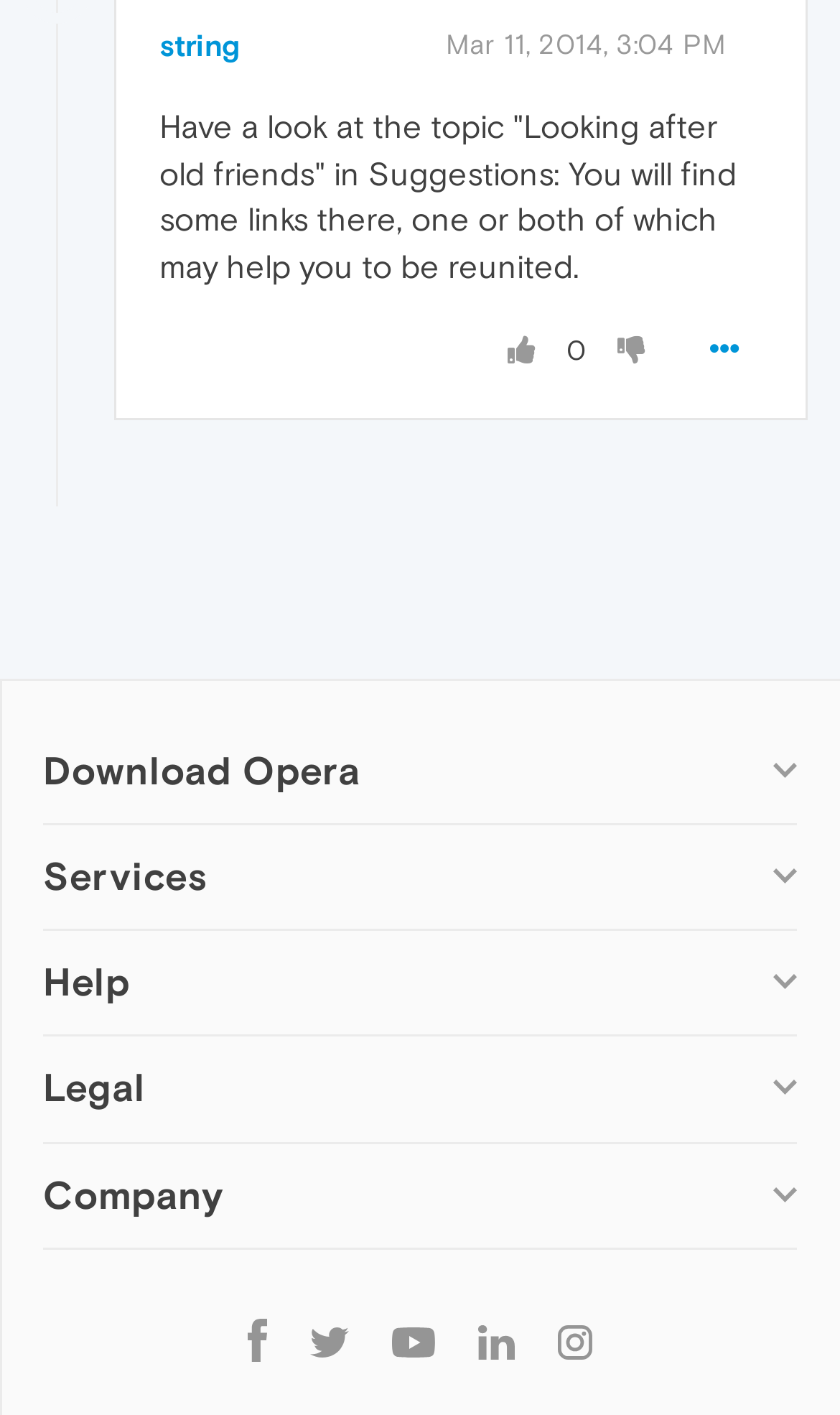How many social media platforms does Opera have?
Give a one-word or short phrase answer based on the image.

5